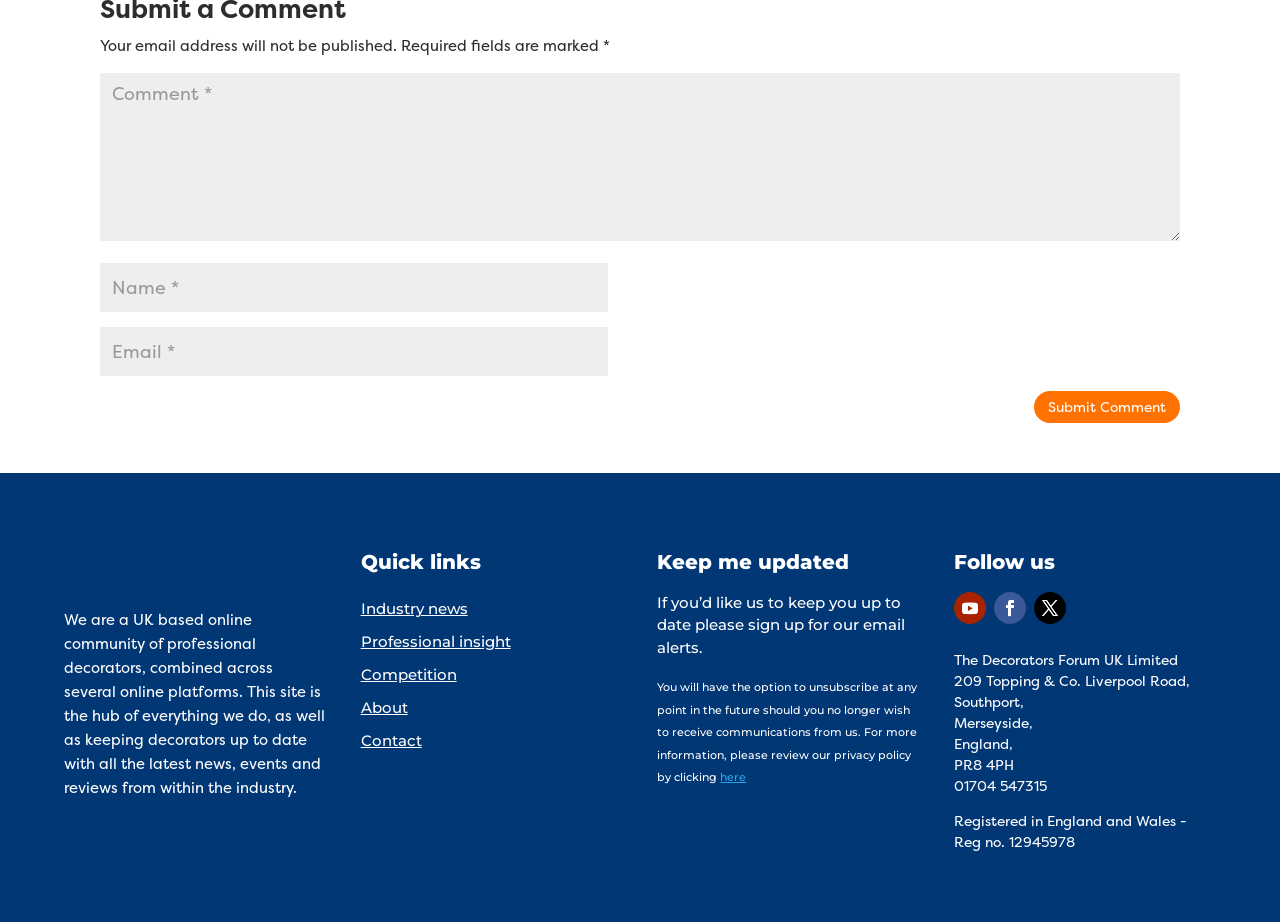Indicate the bounding box coordinates of the element that needs to be clicked to satisfy the following instruction: "Enter your email". The coordinates should be four float numbers between 0 and 1, i.e., [left, top, right, bottom].

[0.078, 0.354, 0.475, 0.408]